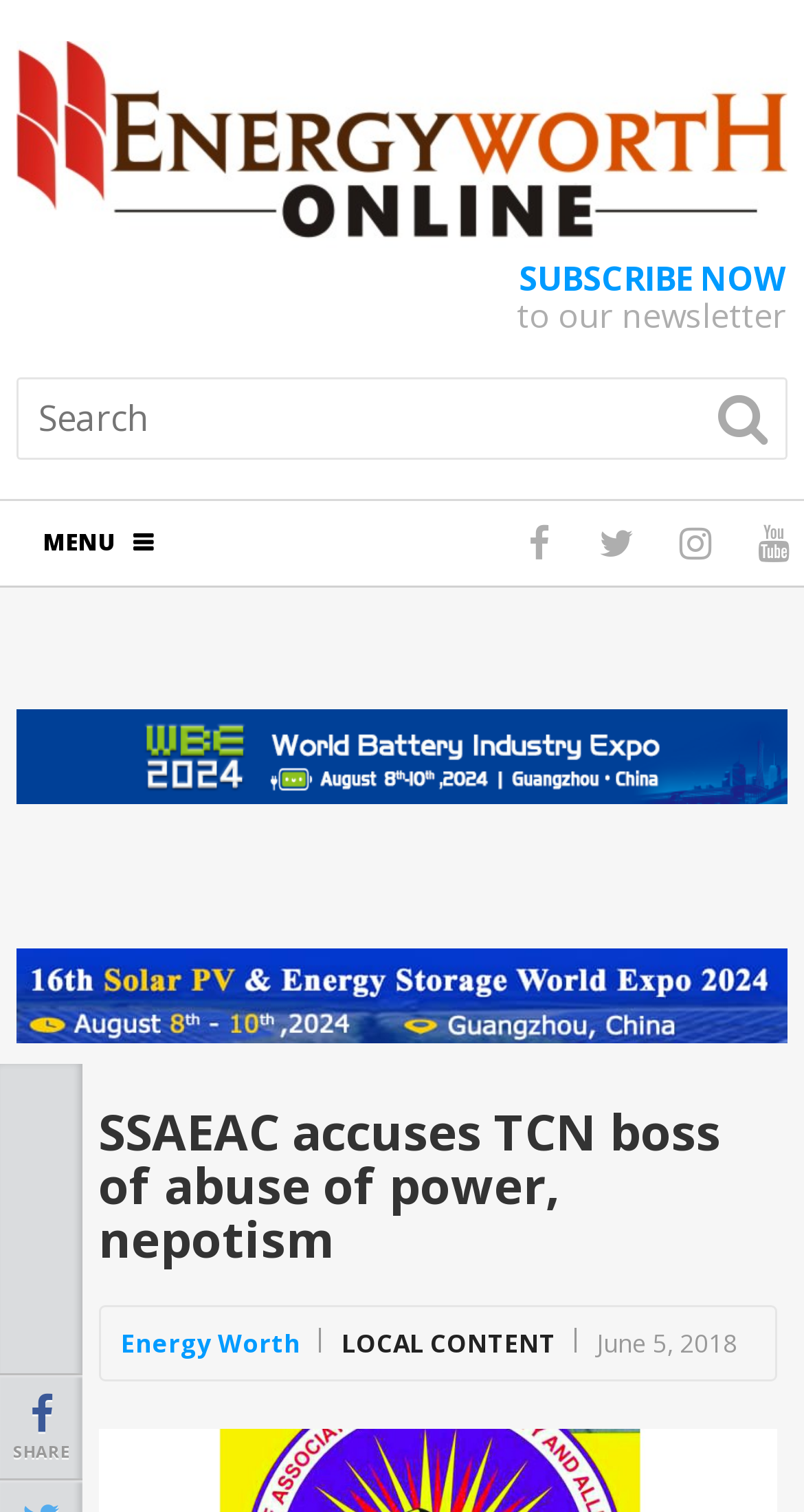Please identify the primary heading on the webpage and return its text.

SSAEAC accuses TCN boss of abuse of power, nepotism